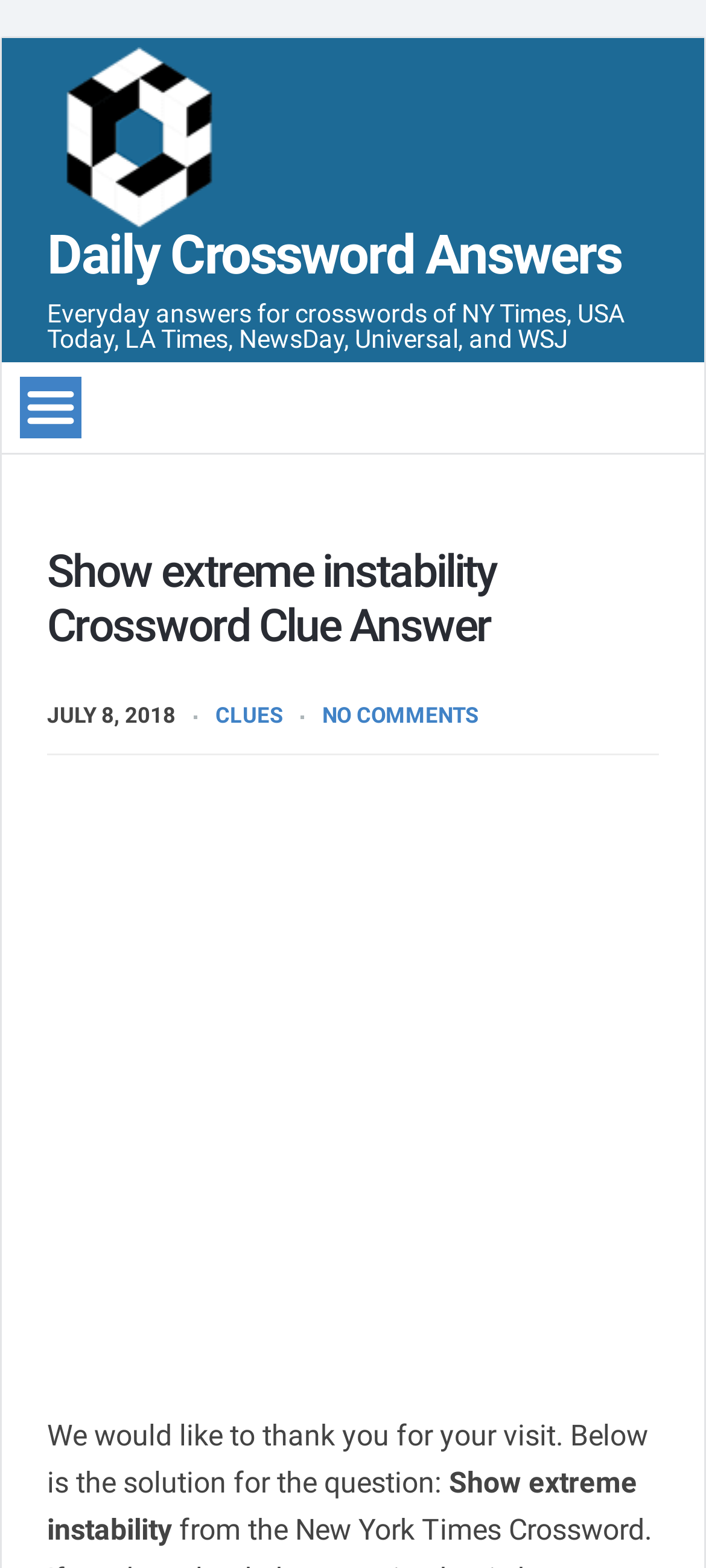What is the category of crosswords provided on this website?
Respond to the question with a well-detailed and thorough answer.

I found the category of crosswords by reading the StaticText element with the content 'Everyday answers for crosswords of NY Times, USA Today, LA Times, NewsDay, Universal, and WSJ' which is located above the heading 'Show extreme instability Crossword Clue Answer'.